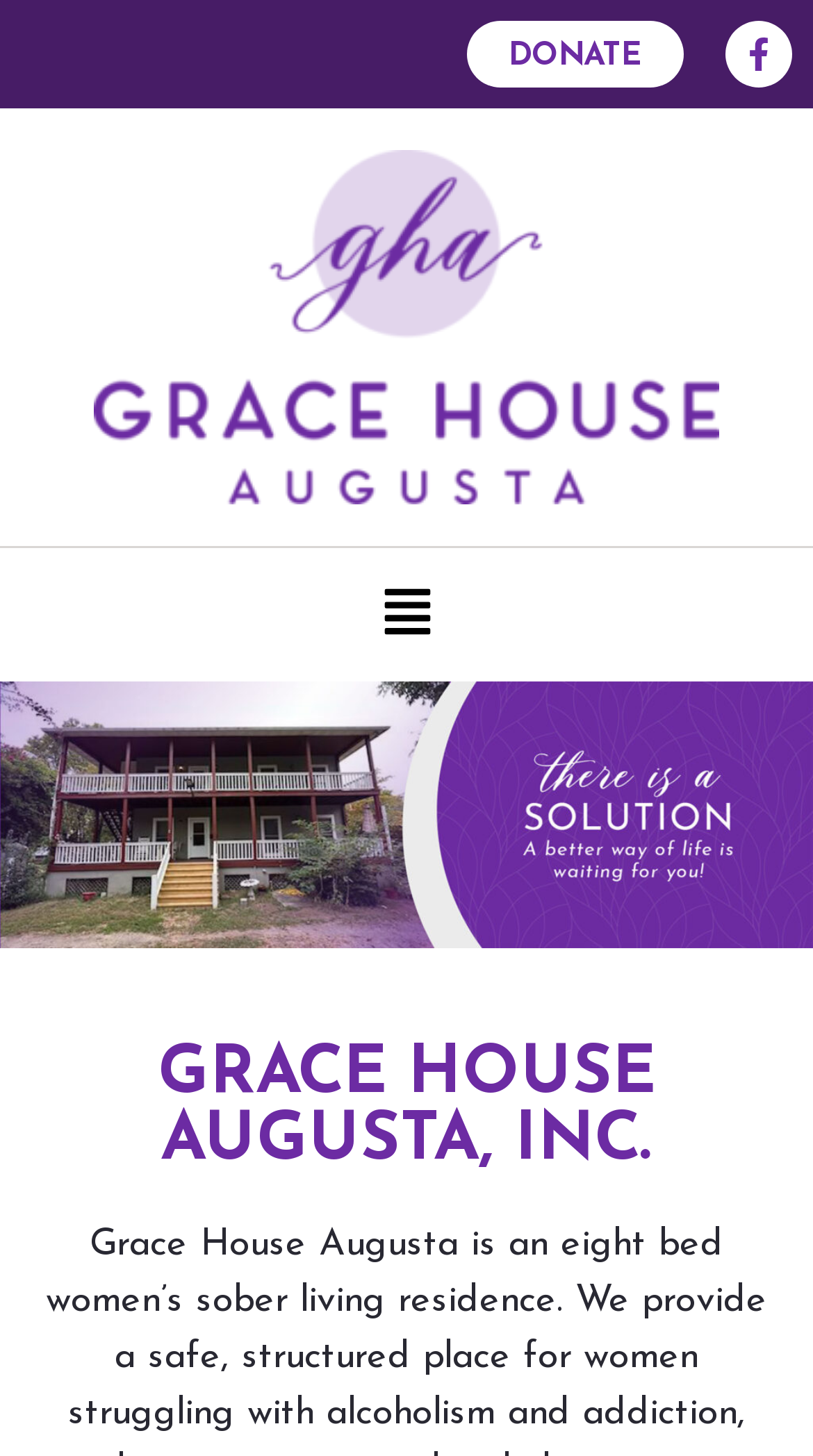How many images are there on the webpage?
Please answer the question with as much detail as possible using the screenshot.

I counted the number of images on the webpage by looking at the image elements. I found two image elements, one with the text 'default-logo' and another without any text.